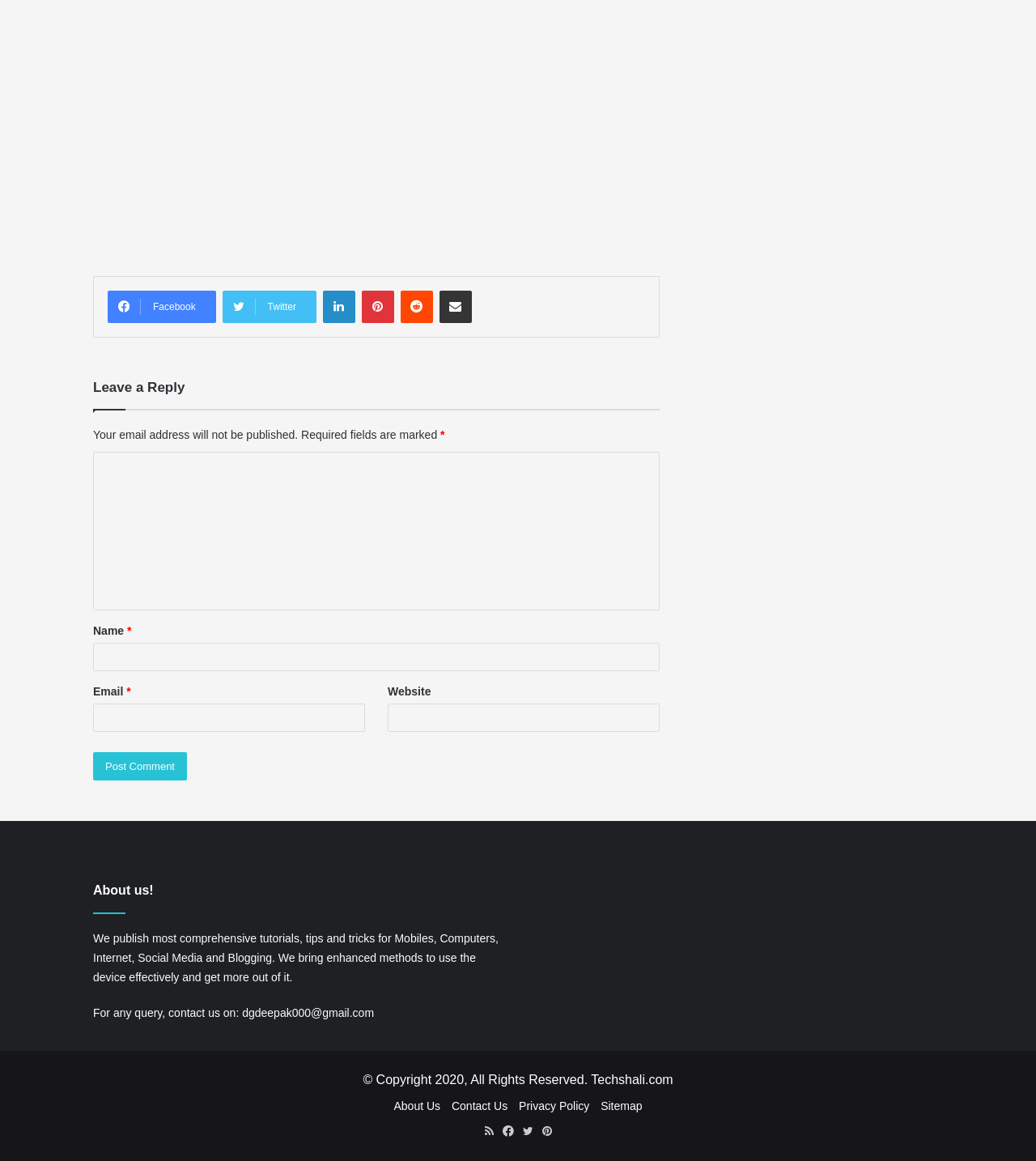Please identify the bounding box coordinates of the element that needs to be clicked to execute the following command: "Click the About Us link". Provide the bounding box using four float numbers between 0 and 1, formatted as [left, top, right, bottom].

[0.38, 0.947, 0.425, 0.958]